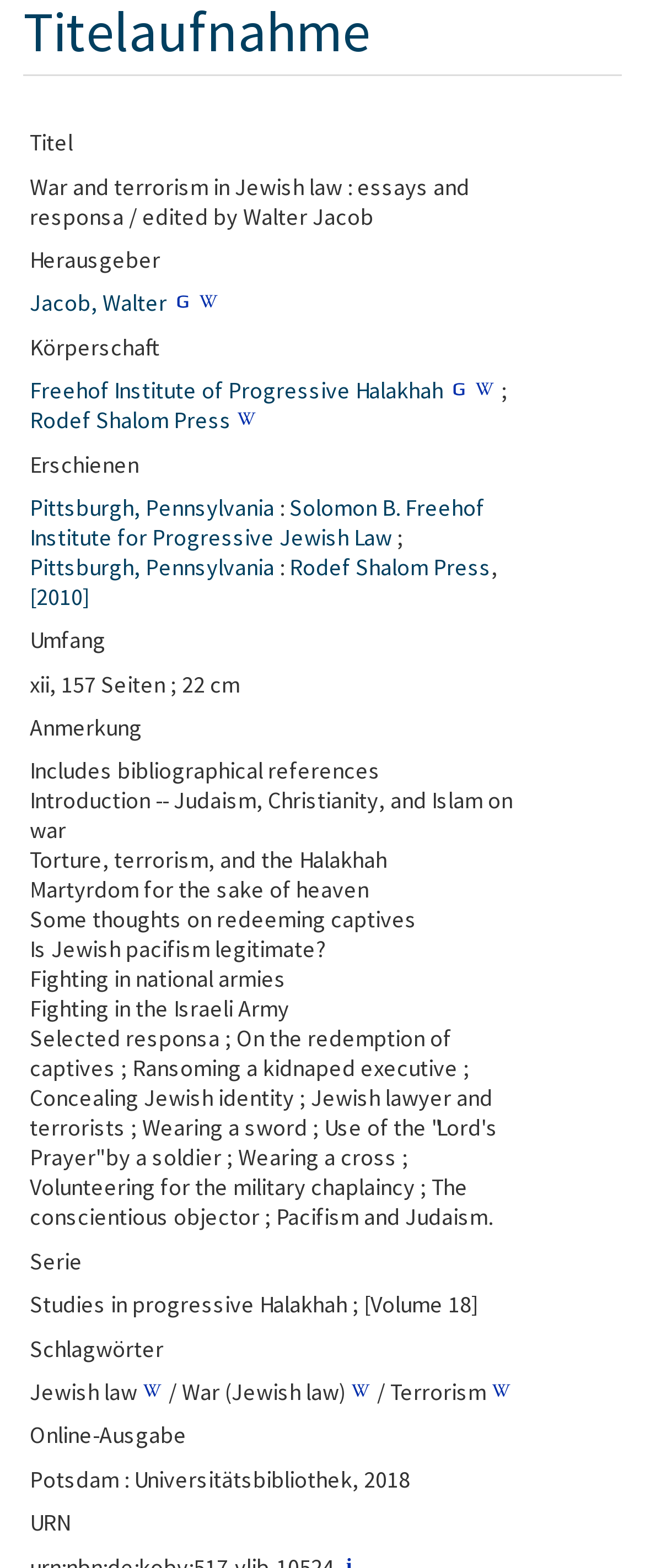How many pages does the book have?
Make sure to answer the question with a detailed and comprehensive explanation.

The number of pages in the book is mentioned in the webpage as 'xii, 157 Seiten ; 22 cm'. This information is provided in the section that describes the book's physical details.